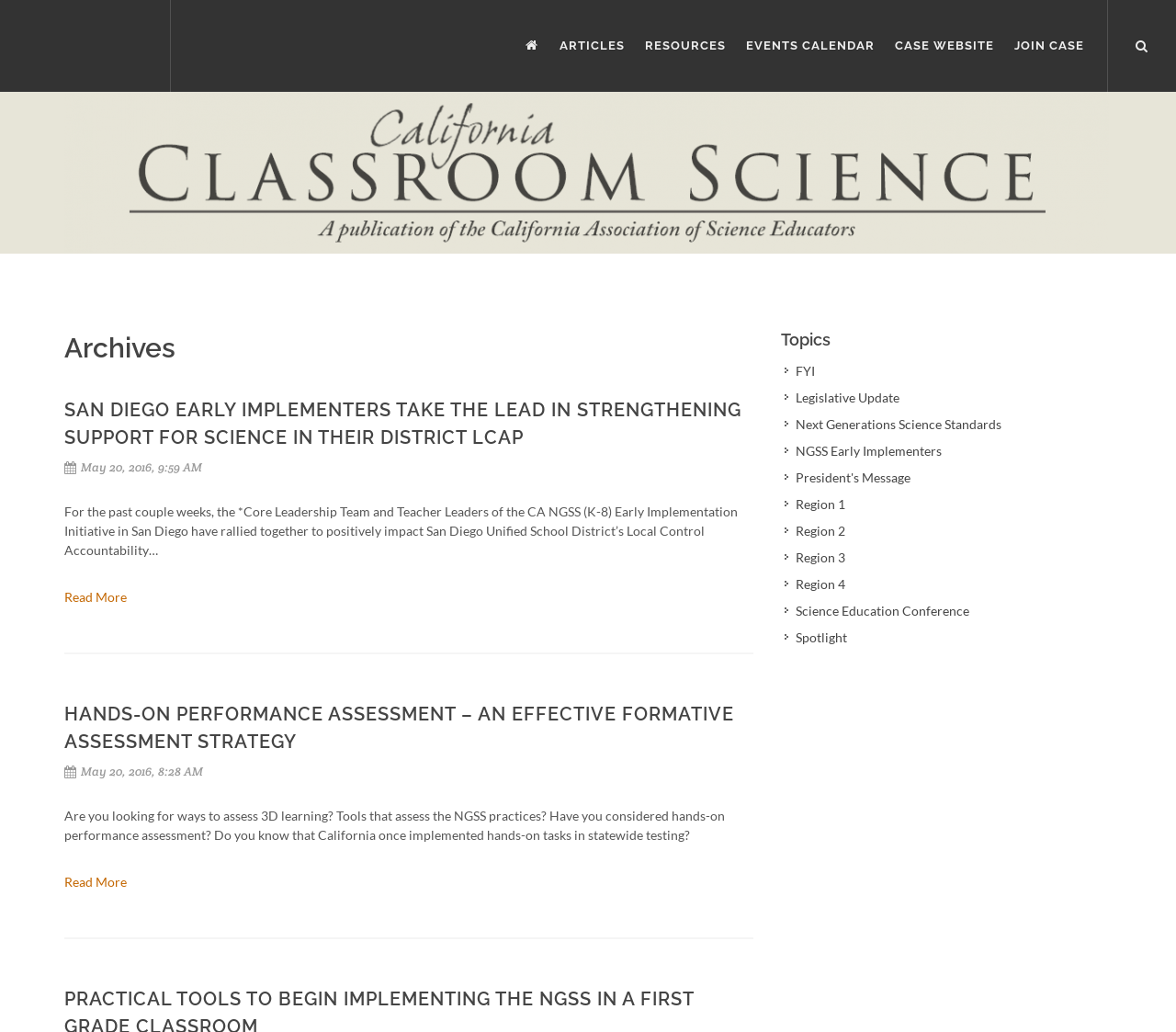Respond with a single word or phrase:
How many regions are listed under the 'Topics' section?

4